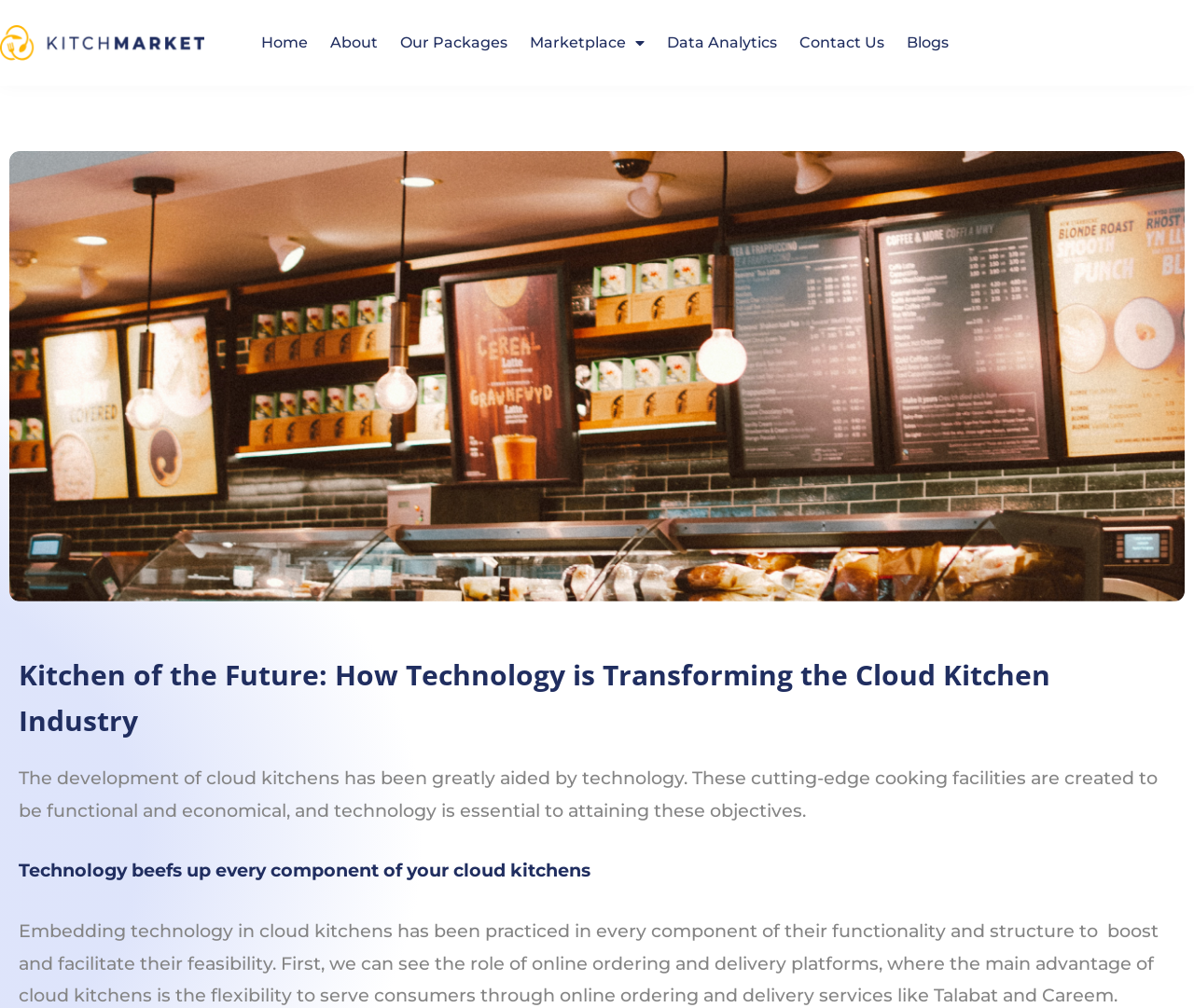Refer to the screenshot and give an in-depth answer to this question: What is the purpose of technology in cloud kitchens?

According to the static text 'The development of cloud kitchens has been greatly aided by technology. These cutting-edge cooking facilities are created to be functional and economical, and technology is essential to attaining these objectives.', technology is essential to make cloud kitchens functional and economical.